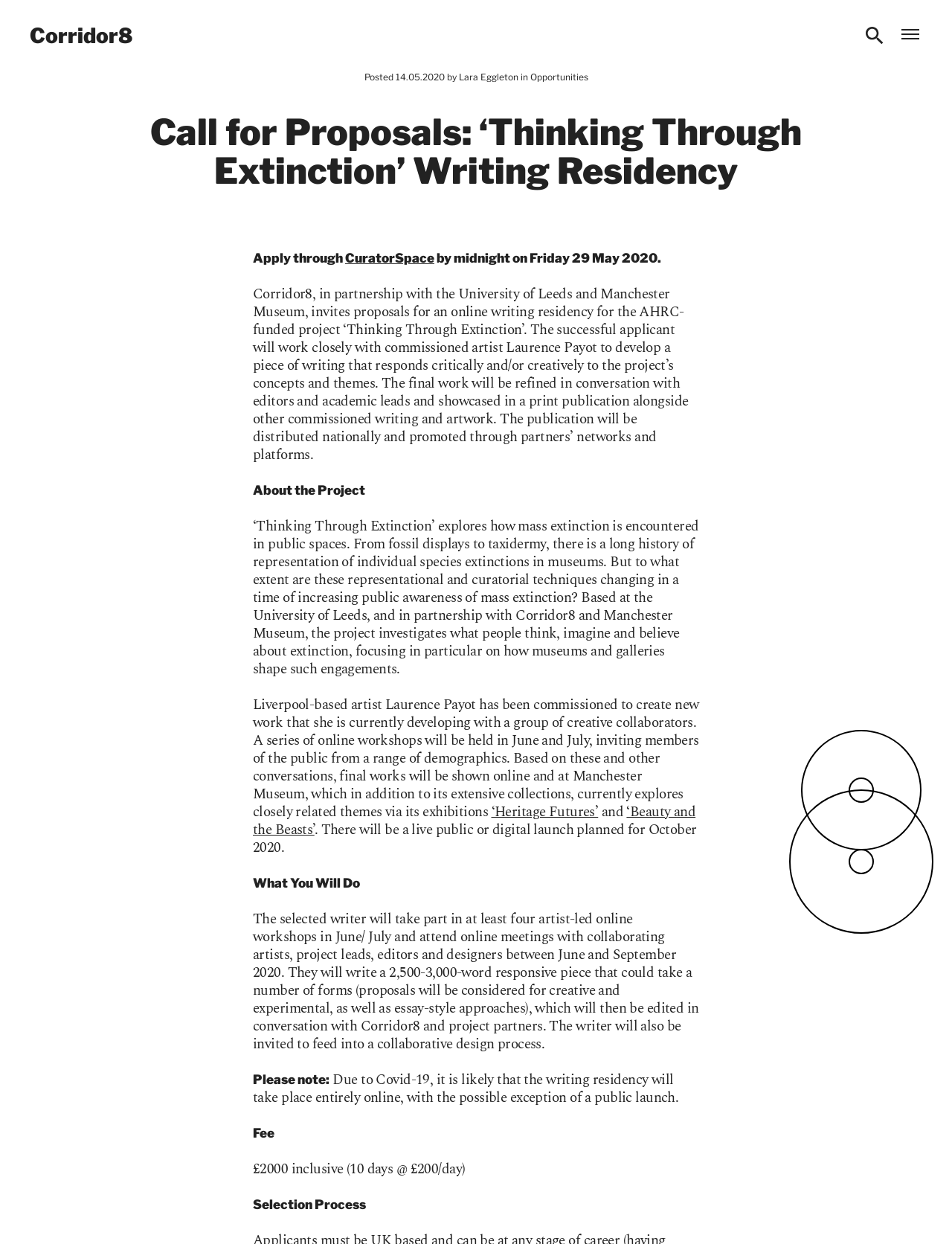Predict the bounding box of the UI element based on the description: "Open menu Close menu". The coordinates should be four float numbers between 0 and 1, formatted as [left, top, right, bottom].

[0.938, 0.014, 0.975, 0.043]